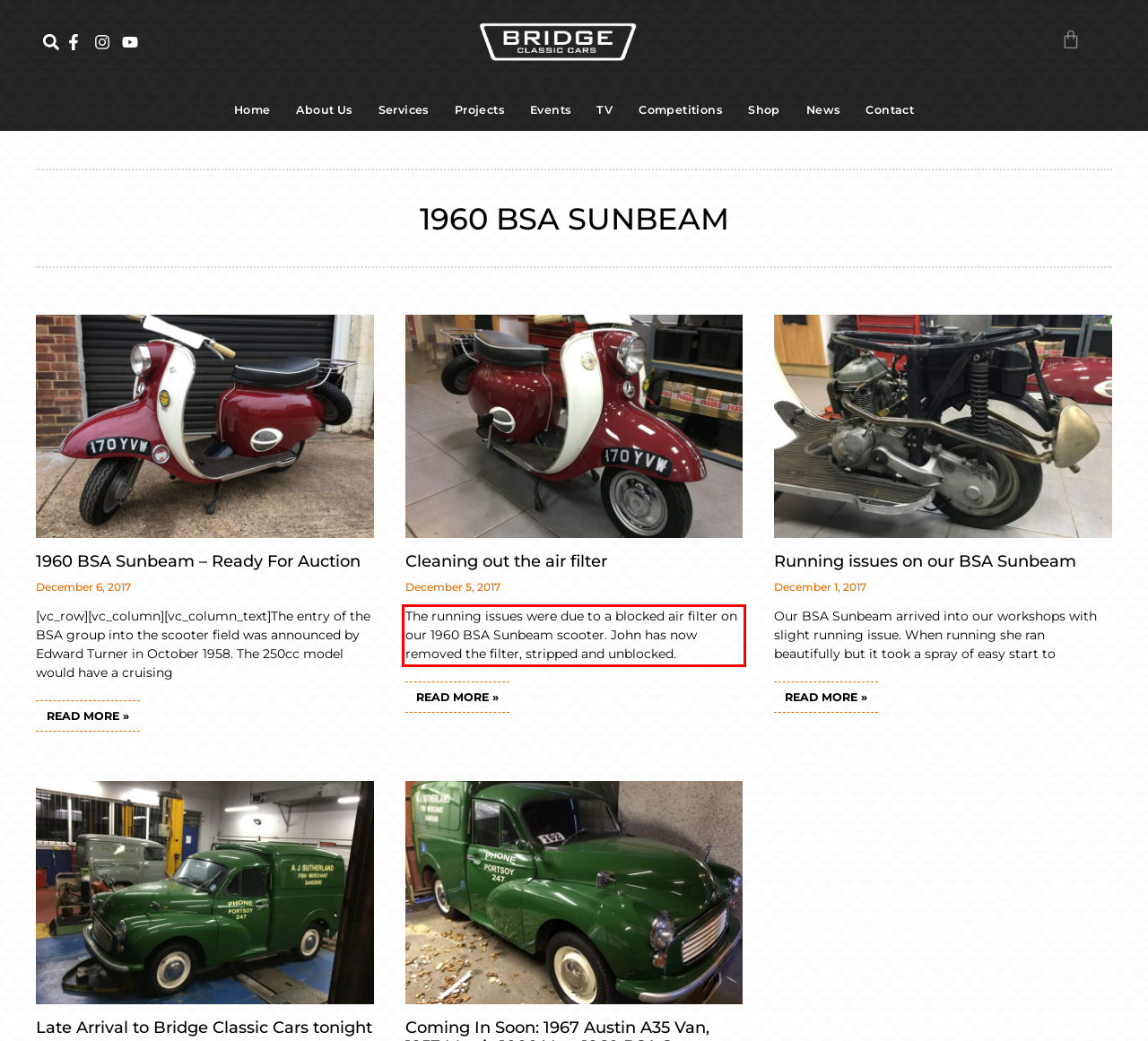Please identify and extract the text from the UI element that is surrounded by a red bounding box in the provided webpage screenshot.

The running issues were due to a blocked air filter on our 1960 BSA Sunbeam scooter. John has now removed the filter, stripped and unblocked.